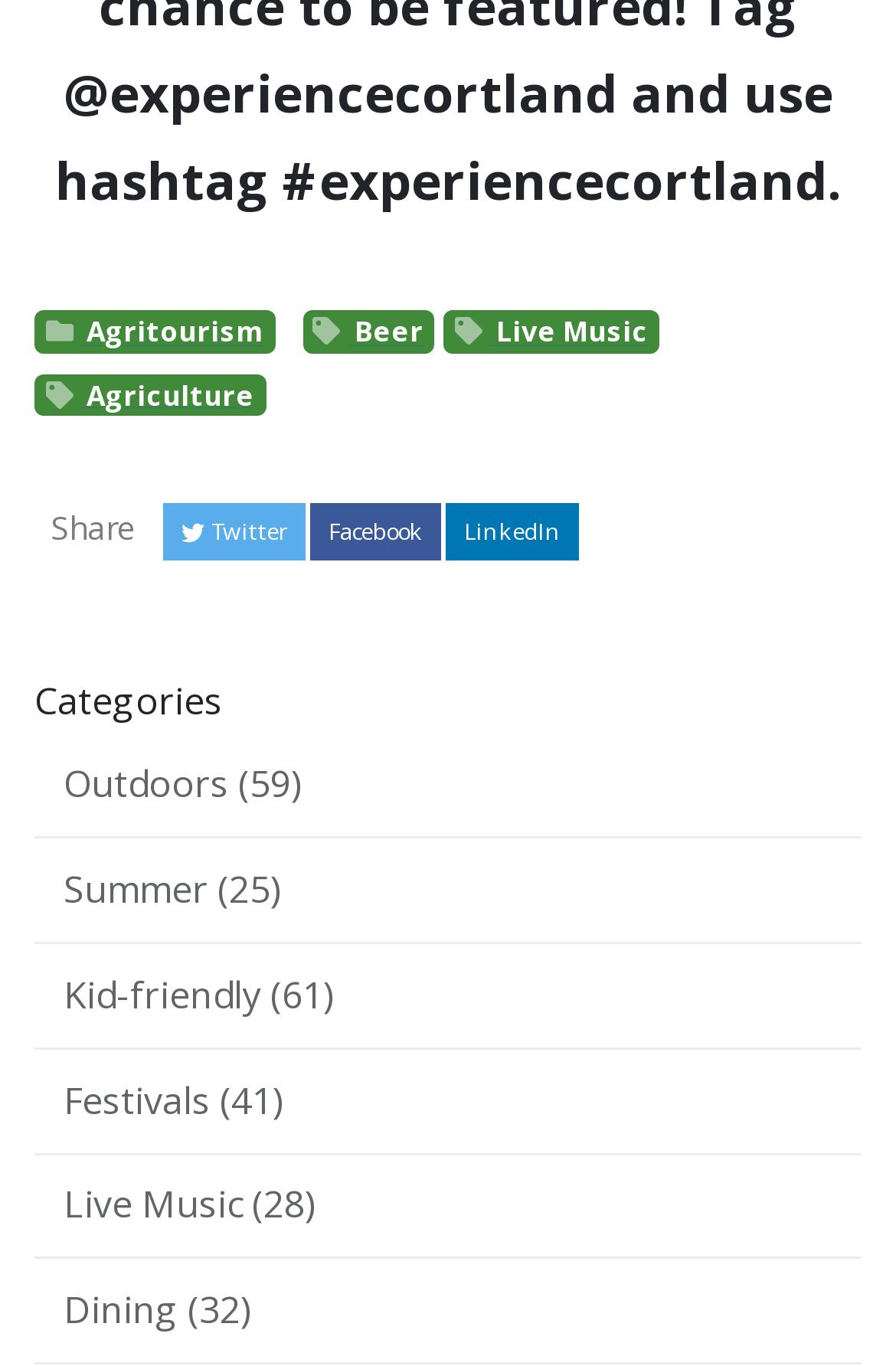How many links are there in the top row?
Answer with a single word or phrase, using the screenshot for reference.

4